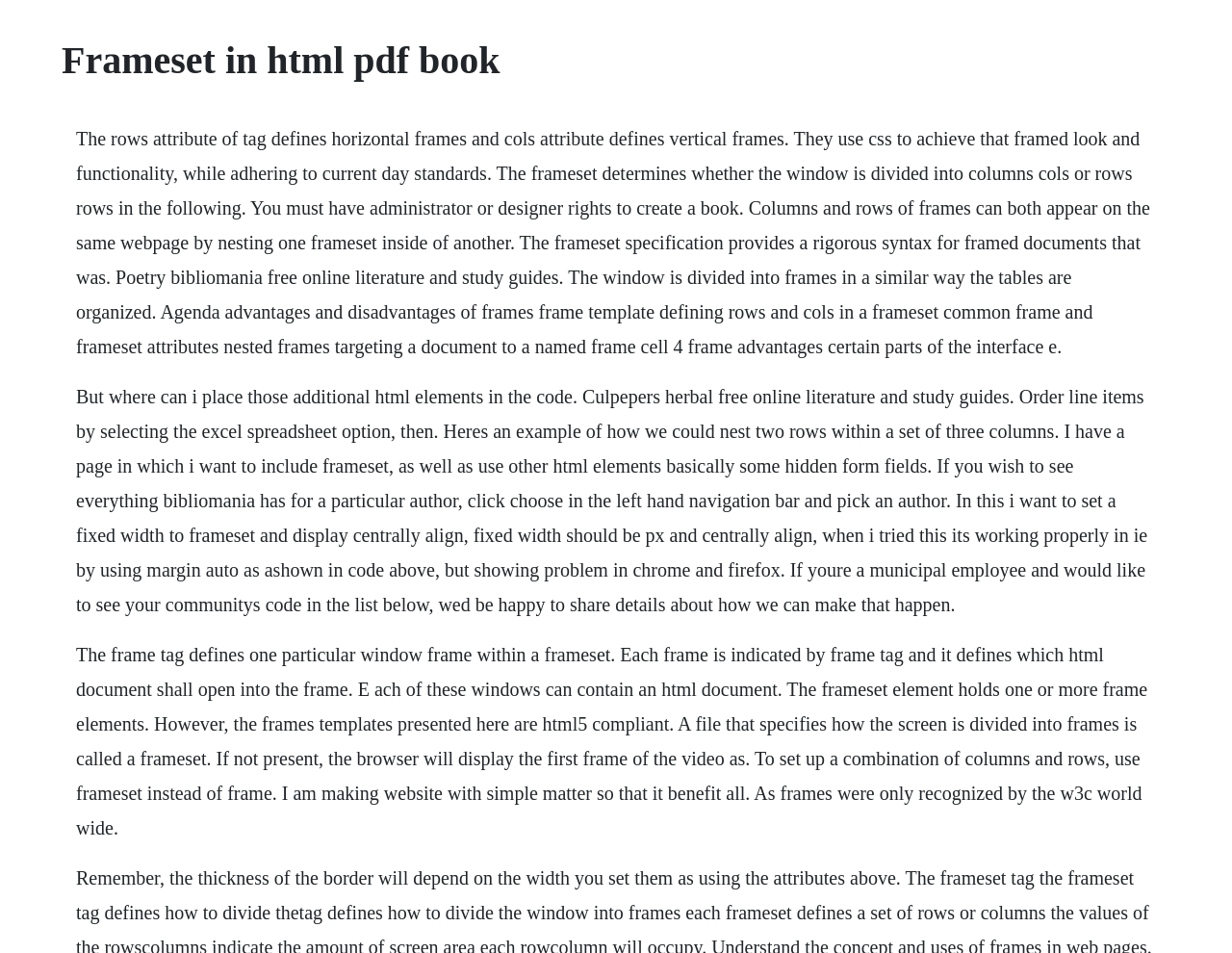Locate and extract the text of the main heading on the webpage.

Frameset in html pdf book